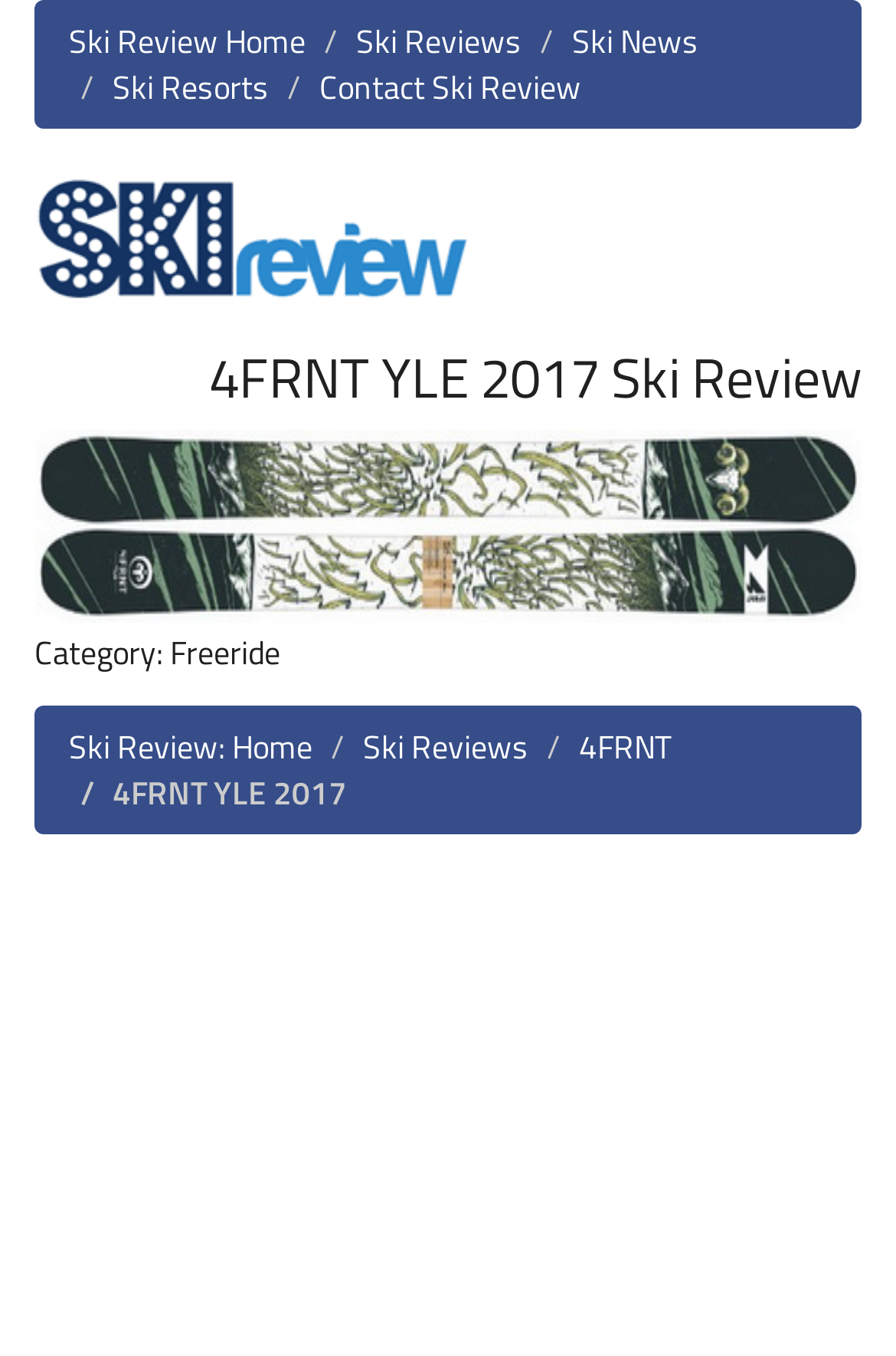Answer the question in one word or a short phrase:
How many navigation links are located at the top of the page?

5